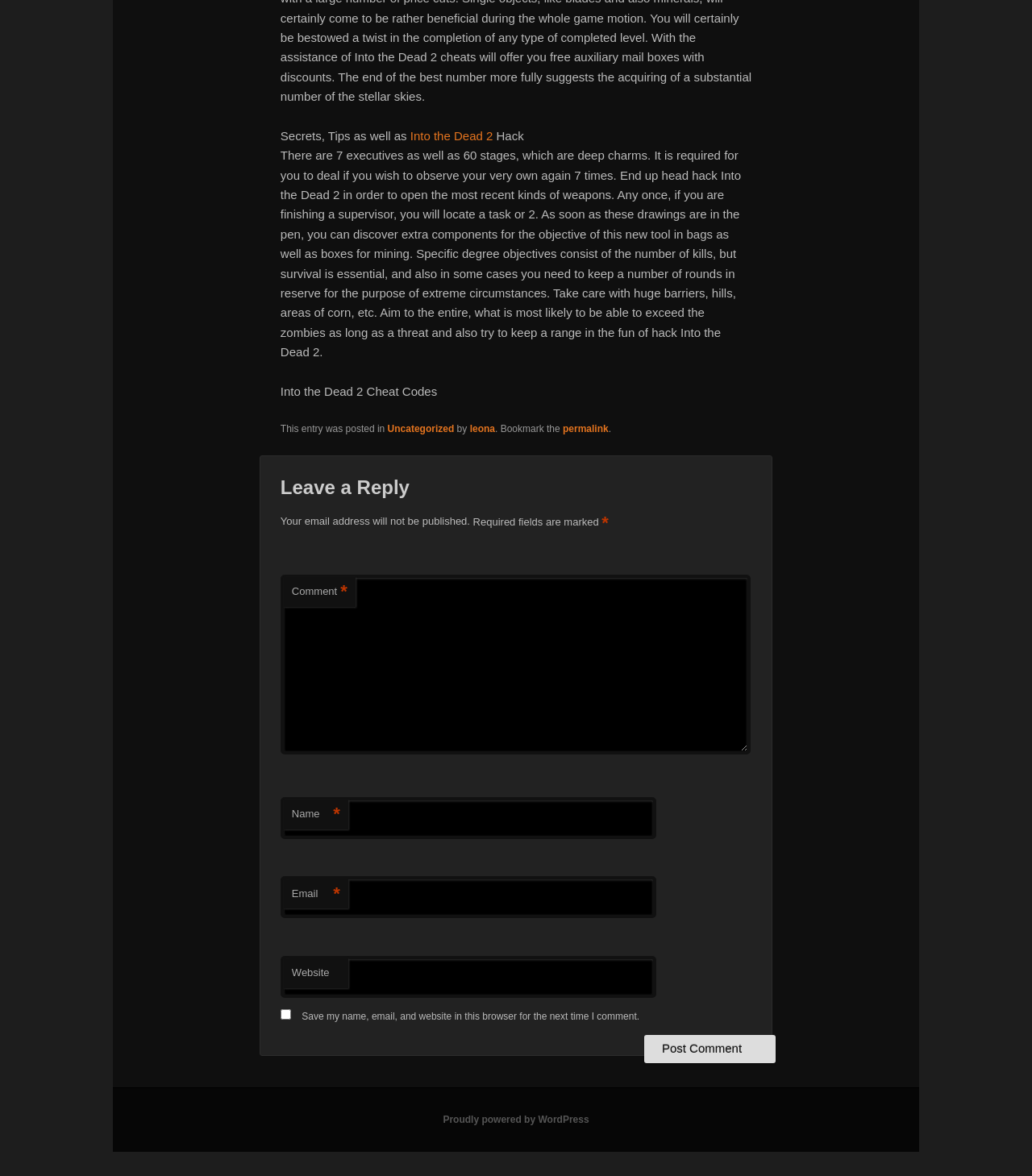Bounding box coordinates are specified in the format (top-left x, top-left y, bottom-right x, bottom-right y). All values are floating point numbers bounded between 0 and 1. Please provide the bounding box coordinate of the region this sentence describes: Proudly powered by WordPress

[0.429, 0.947, 0.571, 0.957]